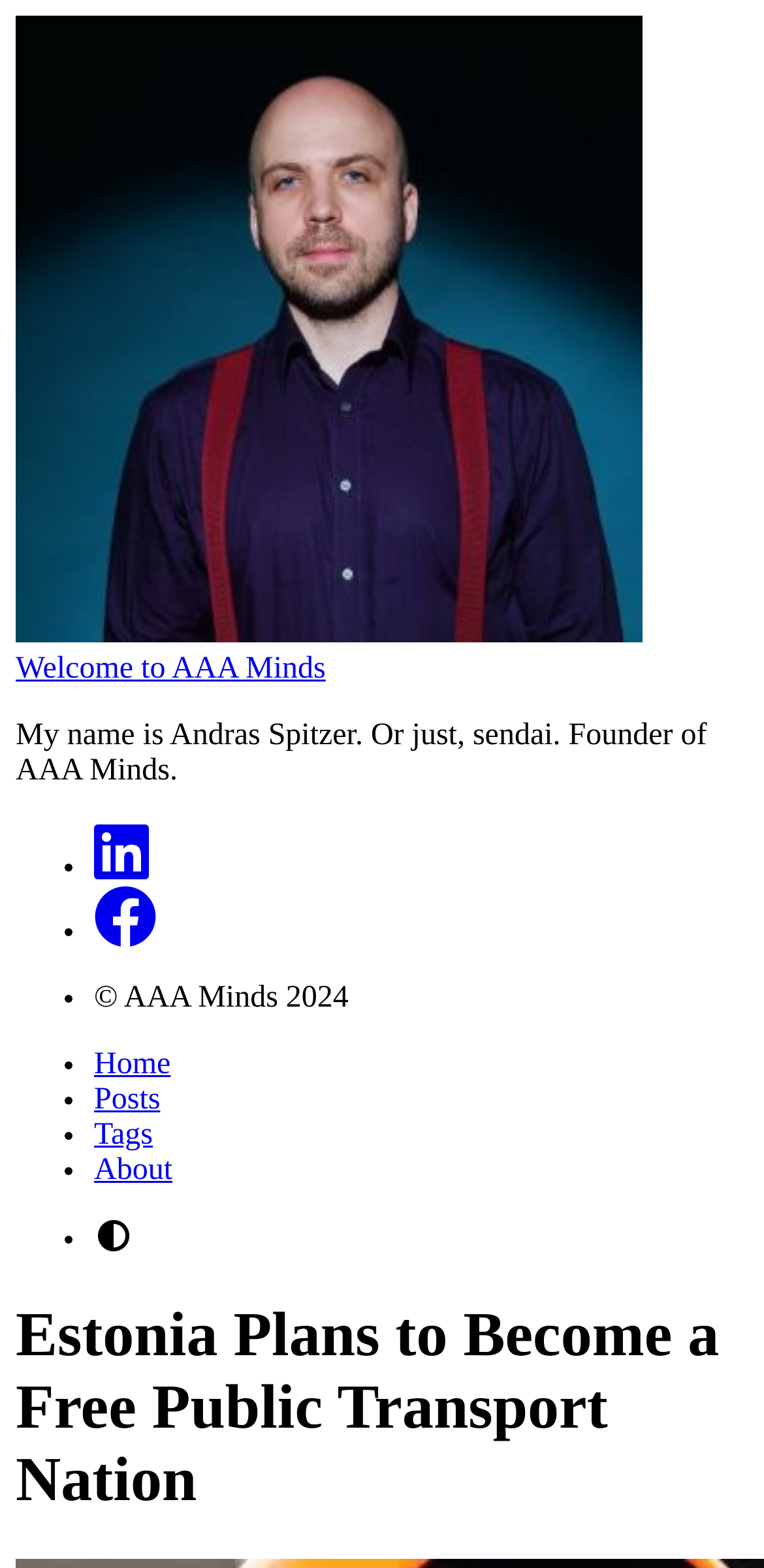Identify the bounding box coordinates of the part that should be clicked to carry out this instruction: "Visit Facebook page".

[0.123, 0.583, 0.205, 0.604]